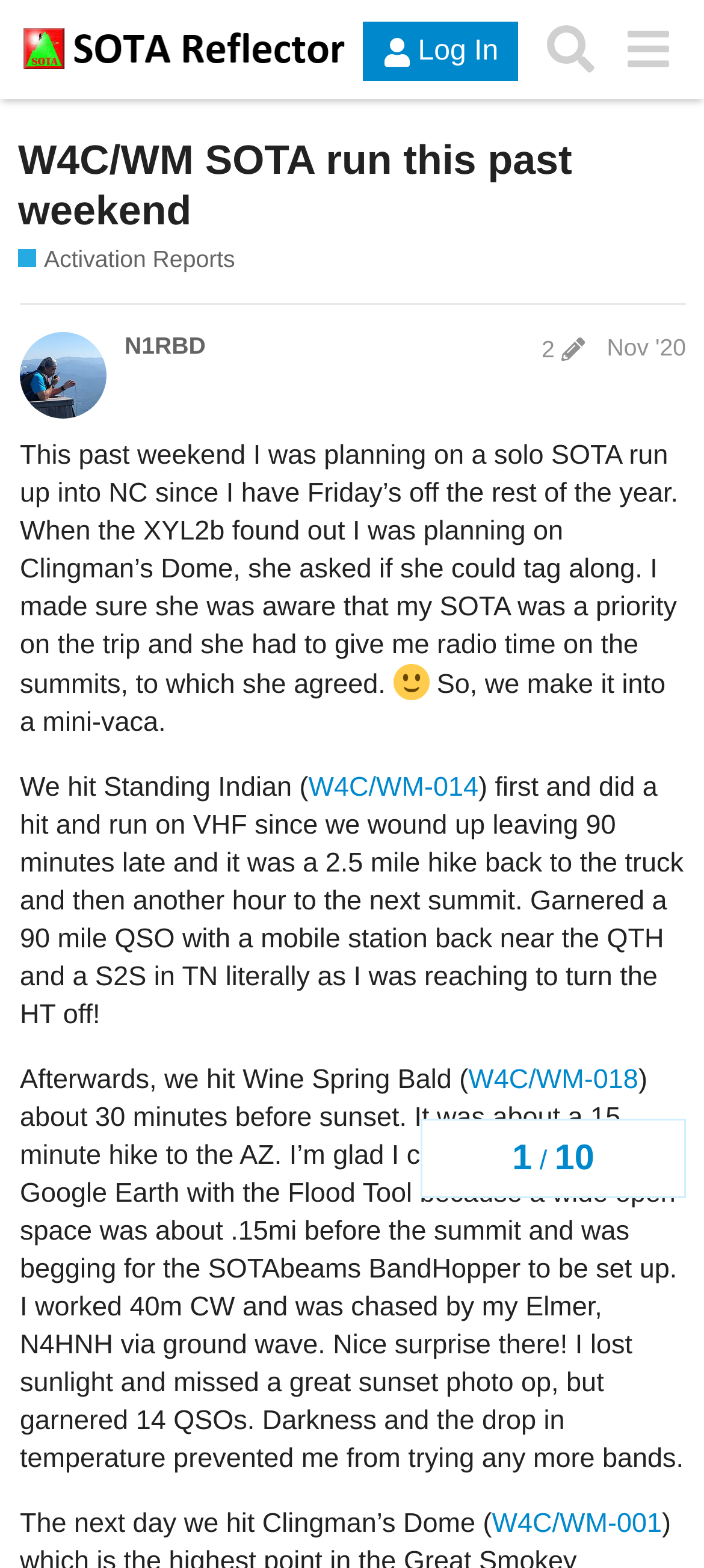Extract the bounding box coordinates for the UI element described as: "aria-label="menu" title="menu"".

[0.865, 0.007, 0.974, 0.056]